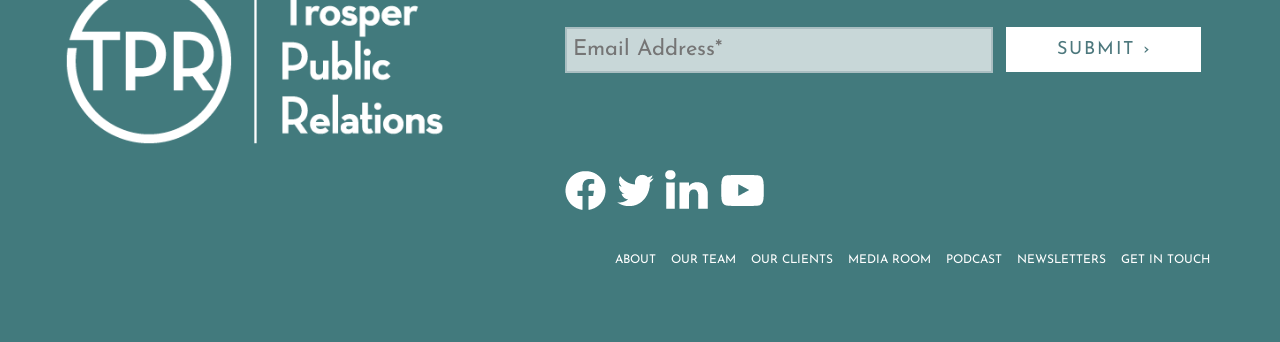How many social media links are present?
Please provide an in-depth and detailed response to the question.

There are four social media links present on the webpage, each with an image and a link, labeled as 'soc1', 'soc2', 'soc3', and 'soc4', respectively.